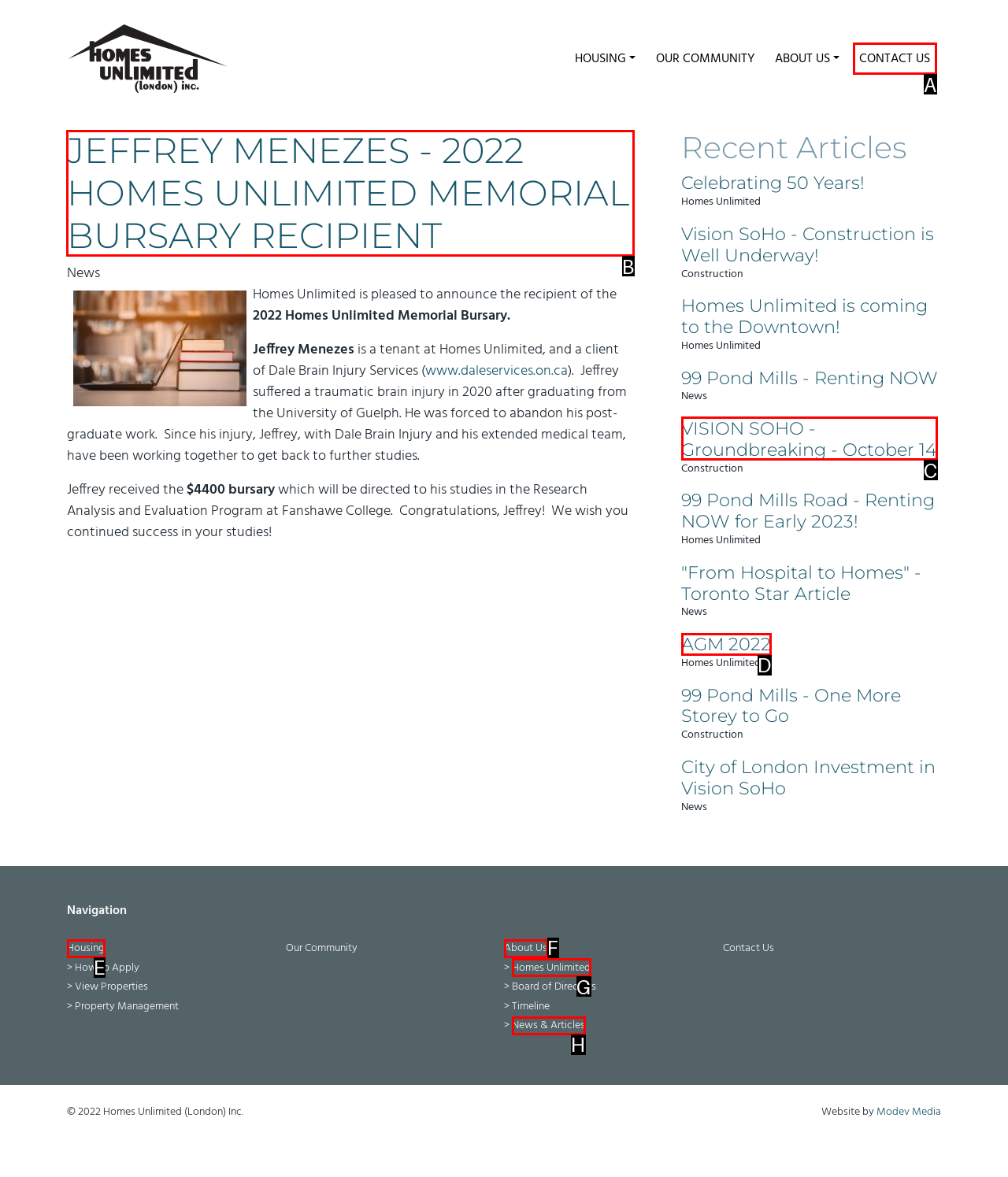Indicate the HTML element to be clicked to accomplish this task: Read the article about Jeffrey Menezes Respond using the letter of the correct option.

B